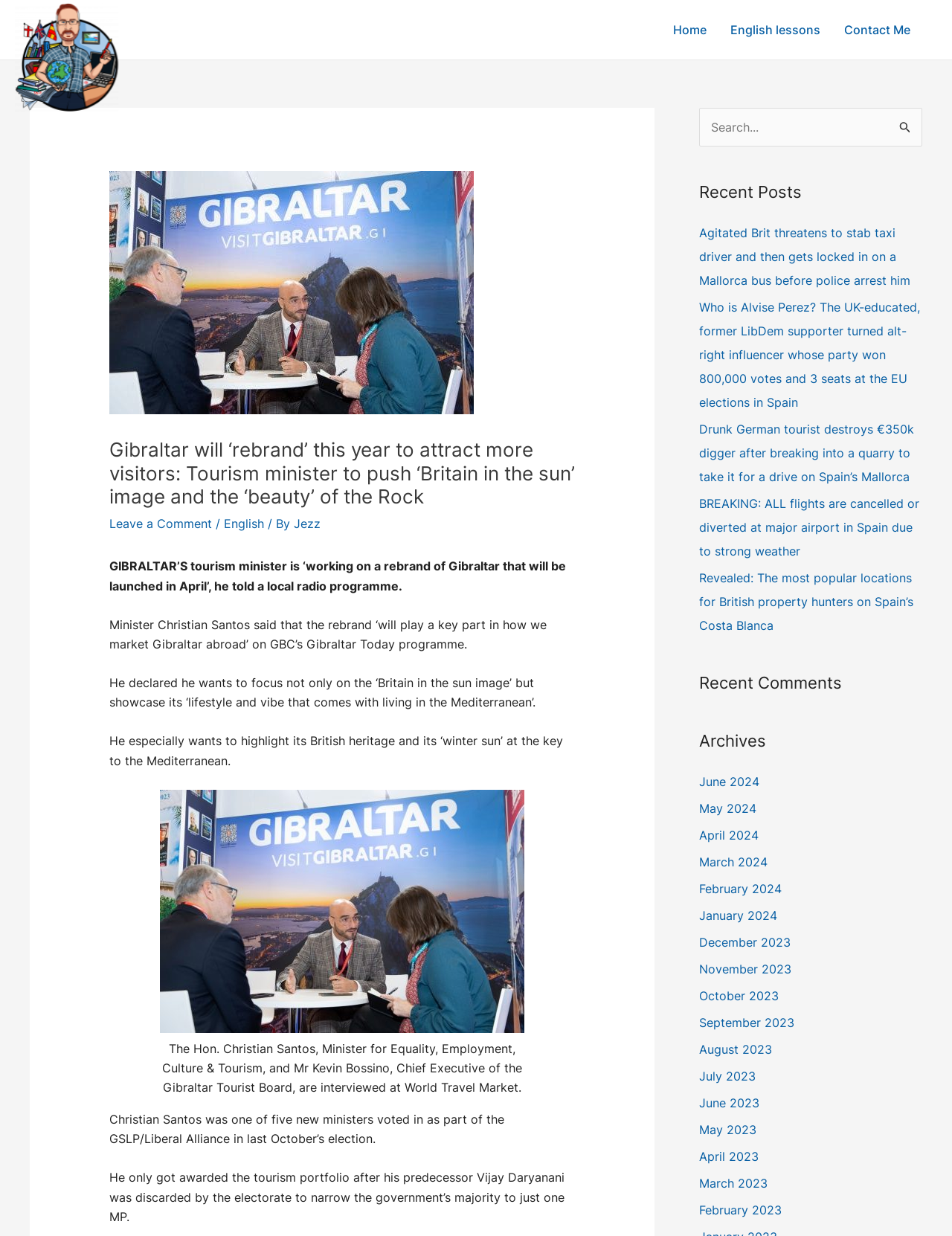Locate the bounding box coordinates of the element that should be clicked to fulfill the instruction: "Leave a comment".

[0.115, 0.418, 0.222, 0.43]